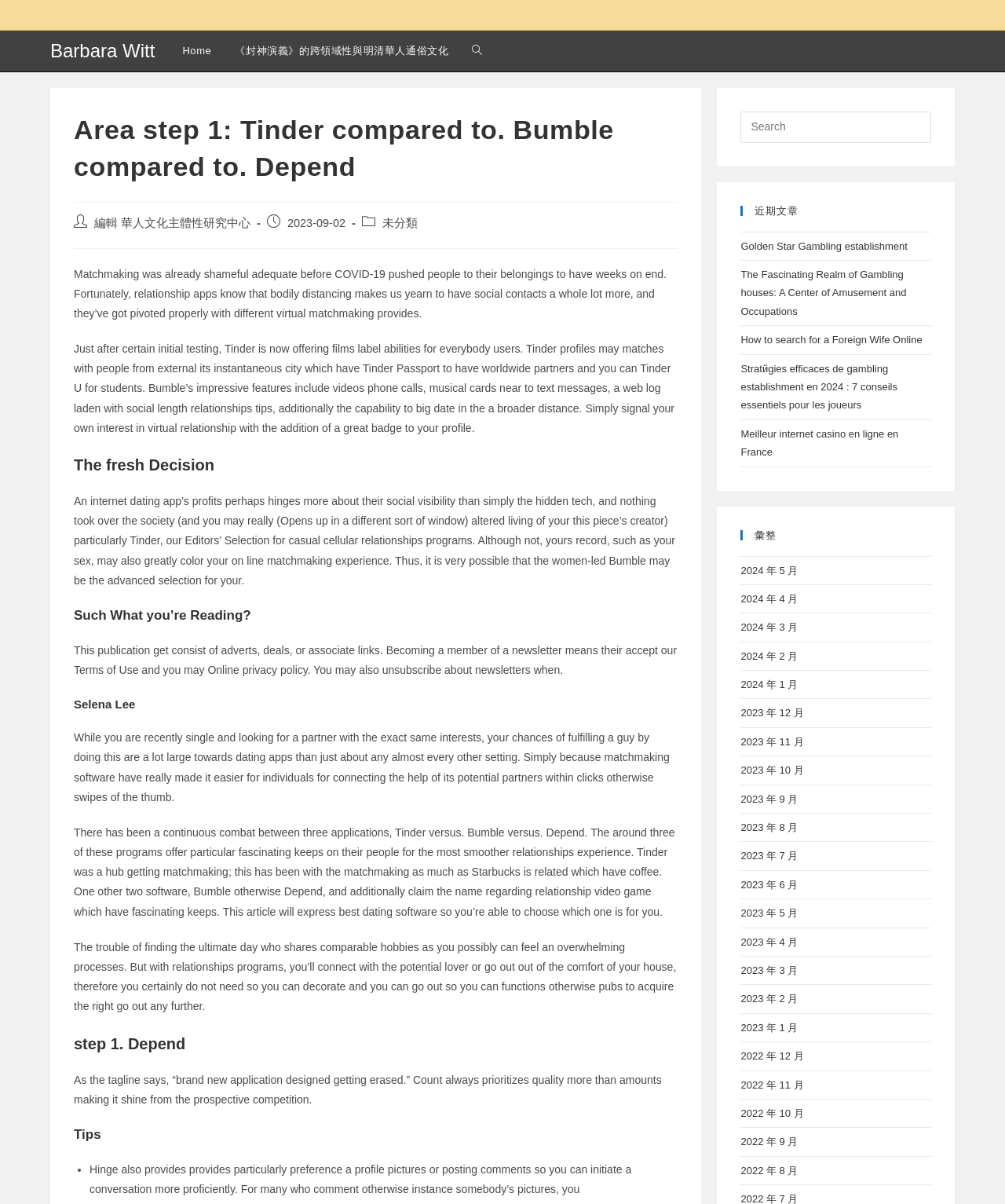Who is the author of the article?
Refer to the screenshot and respond with a concise word or phrase.

Barbara Witt